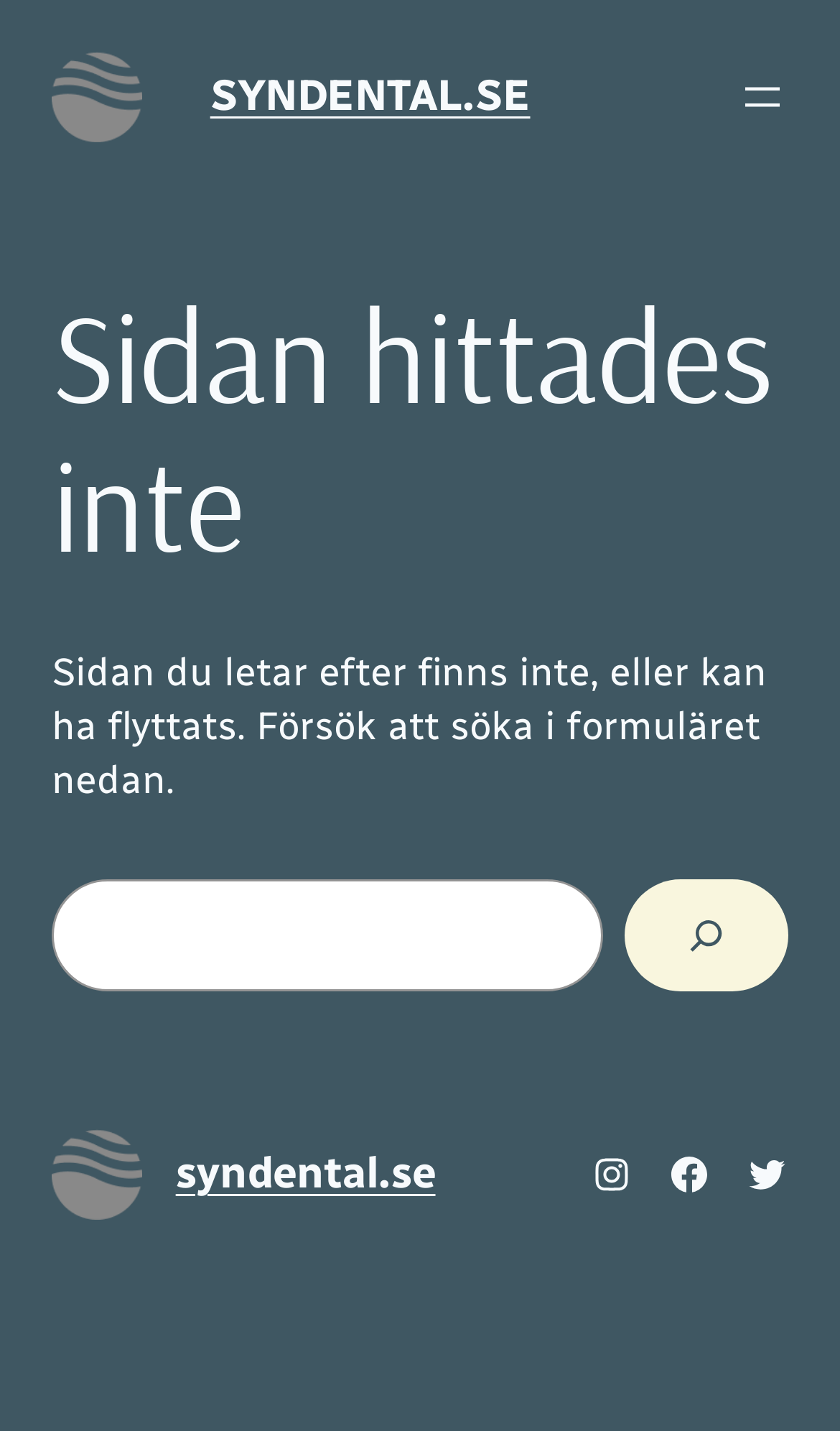Determine the bounding box coordinates for the element that should be clicked to follow this instruction: "Log in to reply". The coordinates should be given as four float numbers between 0 and 1, in the format [left, top, right, bottom].

None